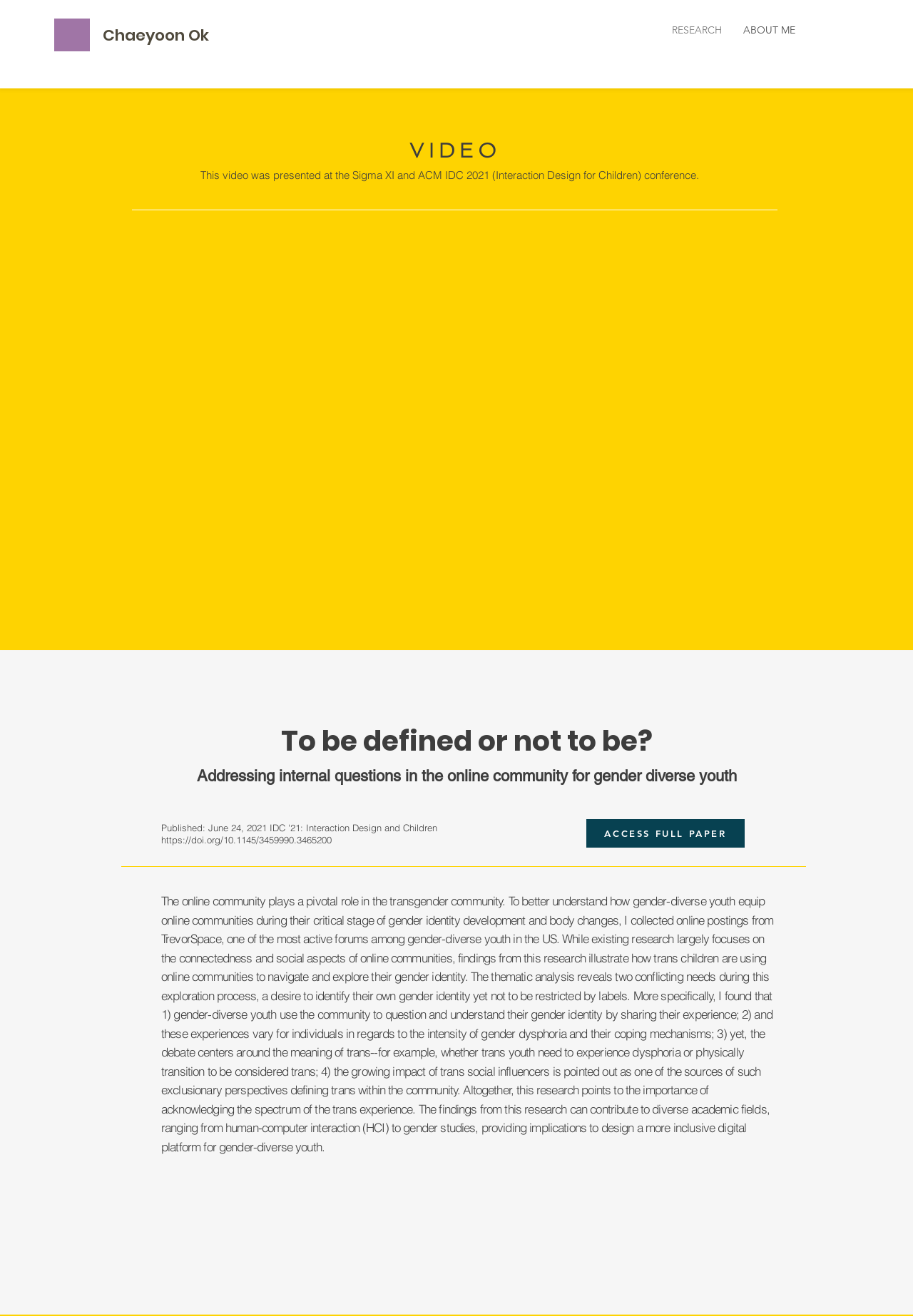What is the role of online communities?
Craft a detailed and extensive response to the question.

According to the webpage, the online community plays a pivotal role in the transgender community, and it is used by gender-diverse youth to navigate and explore their gender identity.